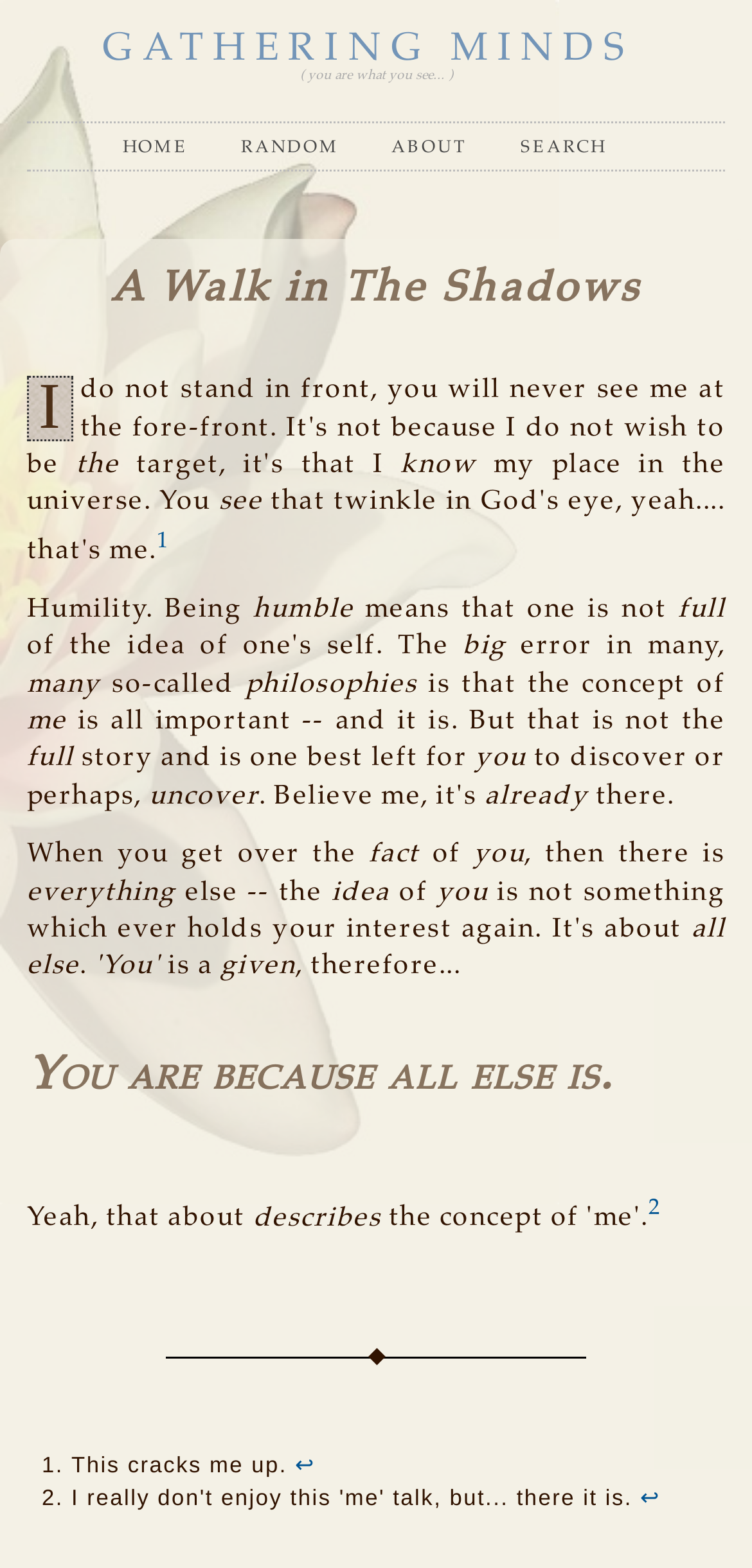Please provide a brief answer to the following inquiry using a single word or phrase:
What is the purpose of the links at the top of the webpage?

Navigation